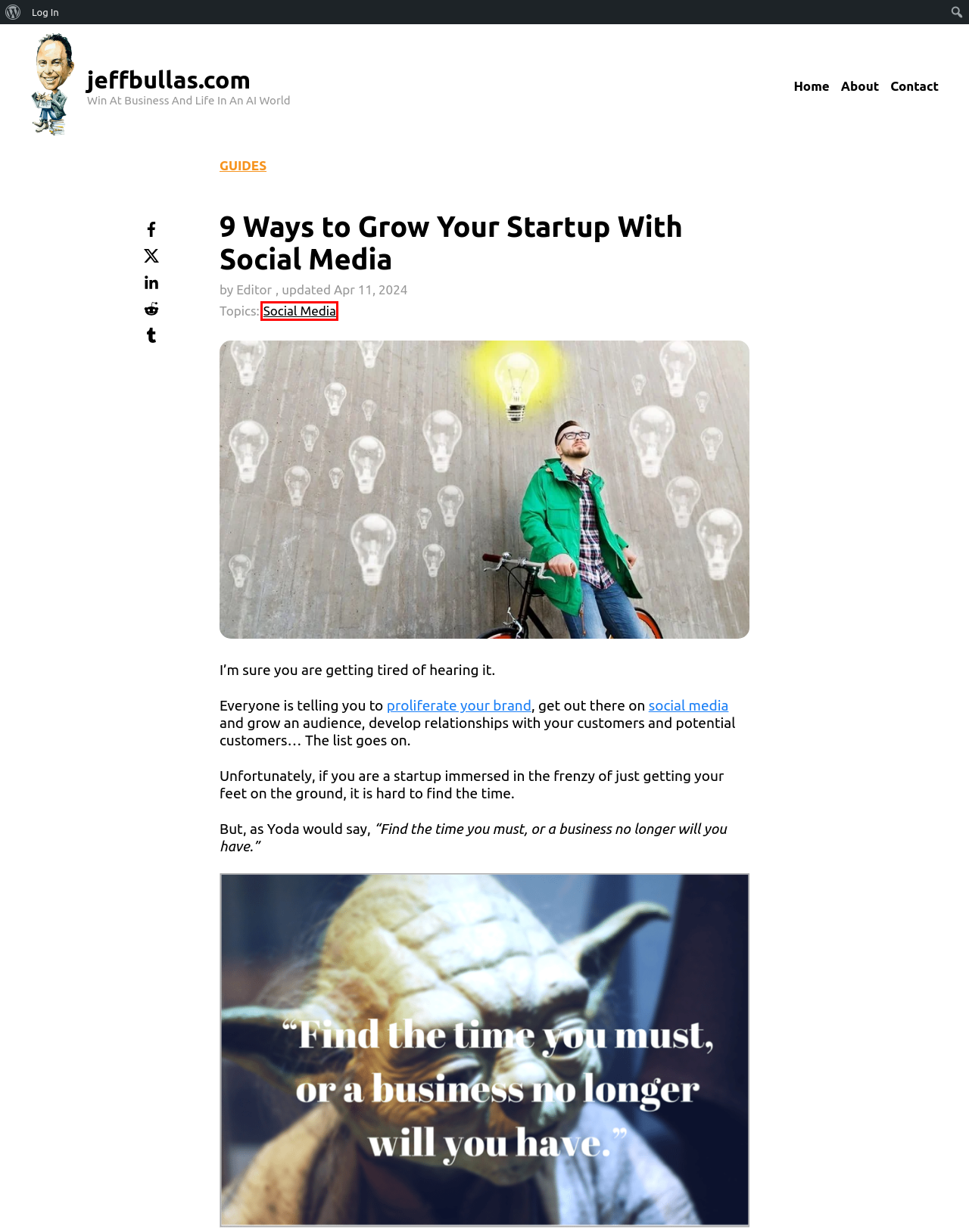Given a webpage screenshot featuring a red rectangle around a UI element, please determine the best description for the new webpage that appears after the element within the bounding box is clicked. The options are:
A. Guides Category Archives - jeffbullas.com
B. Jeff Bullas | Win At Business And Life In An AI World
C. Social Media Tag Archives - jeffbullas.com
D. Contact - jeffbullas.com
E. Log In ‹ jeffbullas.com — WordPress
F. About Jeff - jeffbullas.com
G. 79 Social Media Facts That Reveal How Our World Is Changing
H. 5 Smart Strategies to Make Your Content Go Viral

C